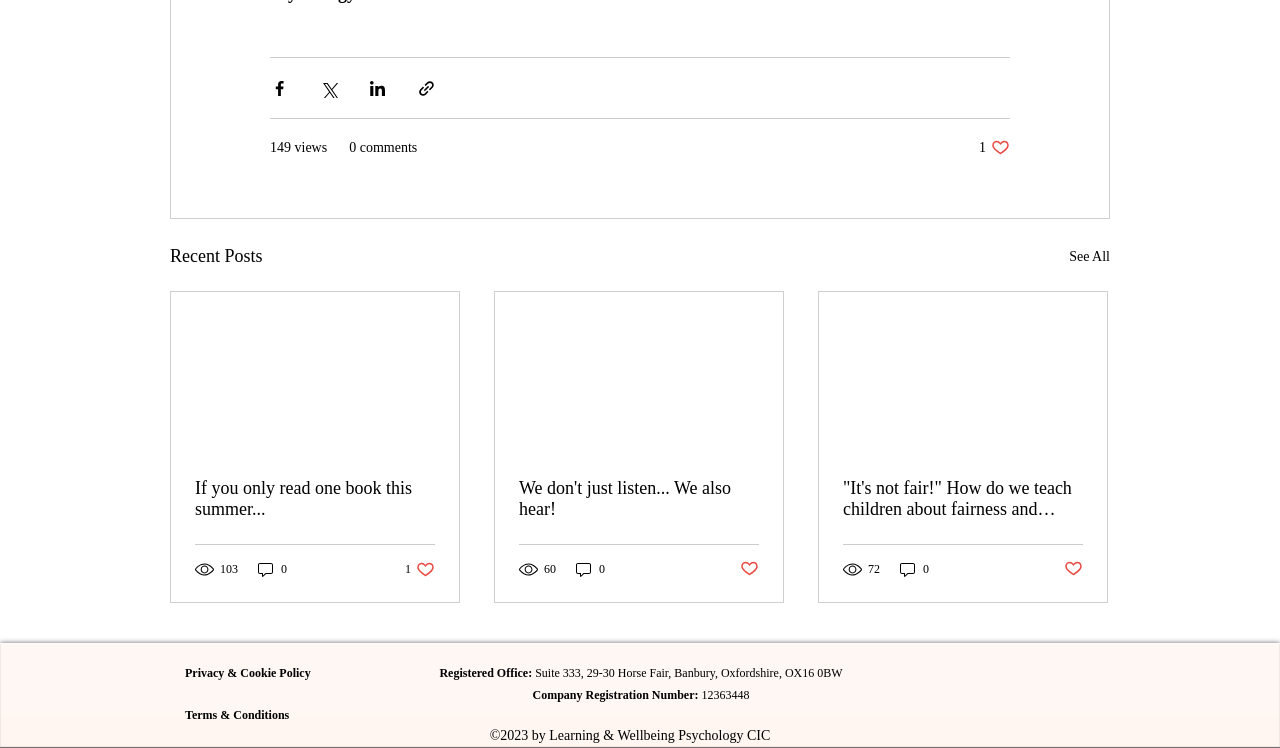Please locate the clickable area by providing the bounding box coordinates to follow this instruction: "Read the first article".

[0.134, 0.39, 0.359, 0.607]